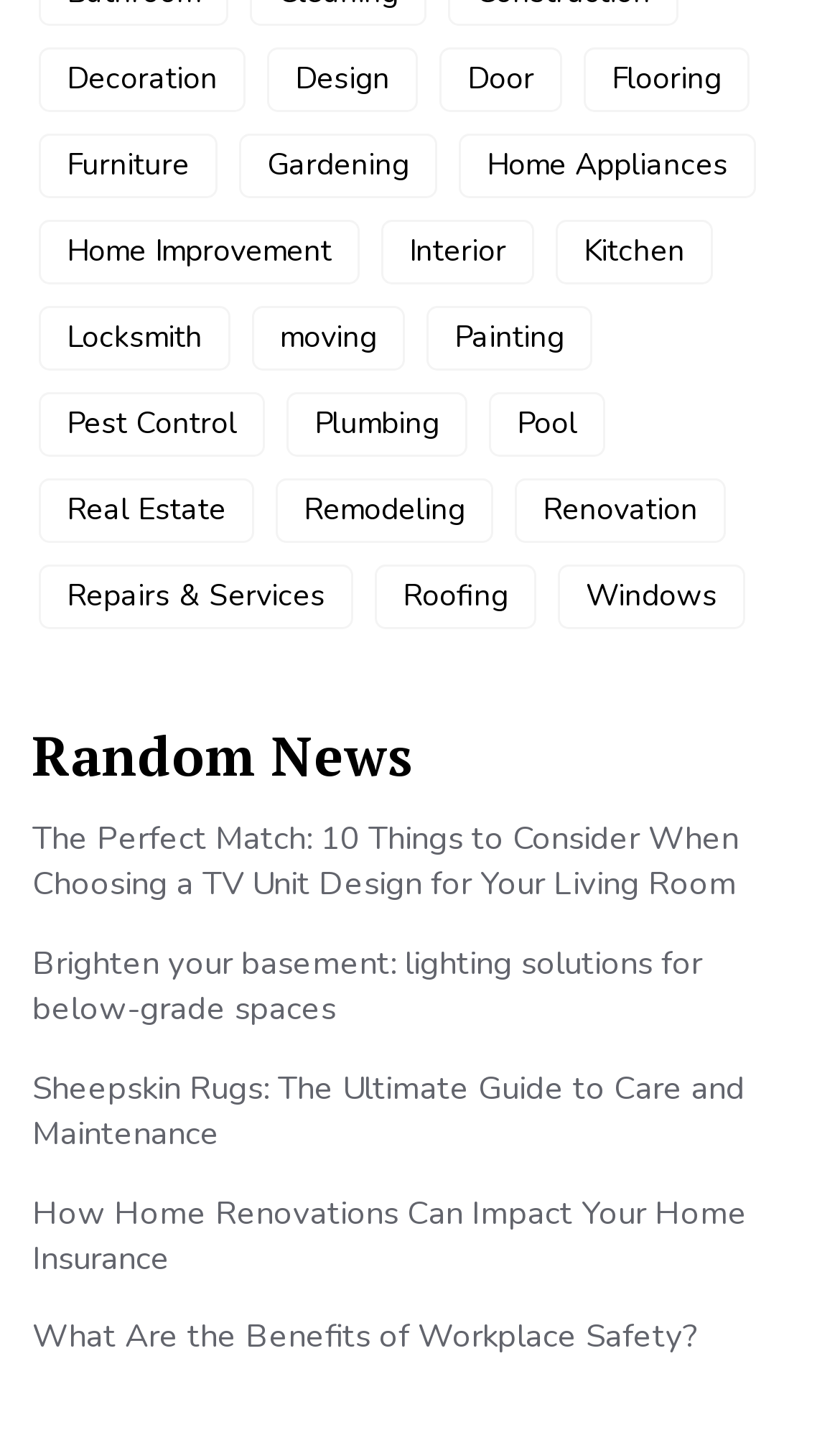Could you highlight the region that needs to be clicked to execute the instruction: "go to the 'ABOUT' page"?

None